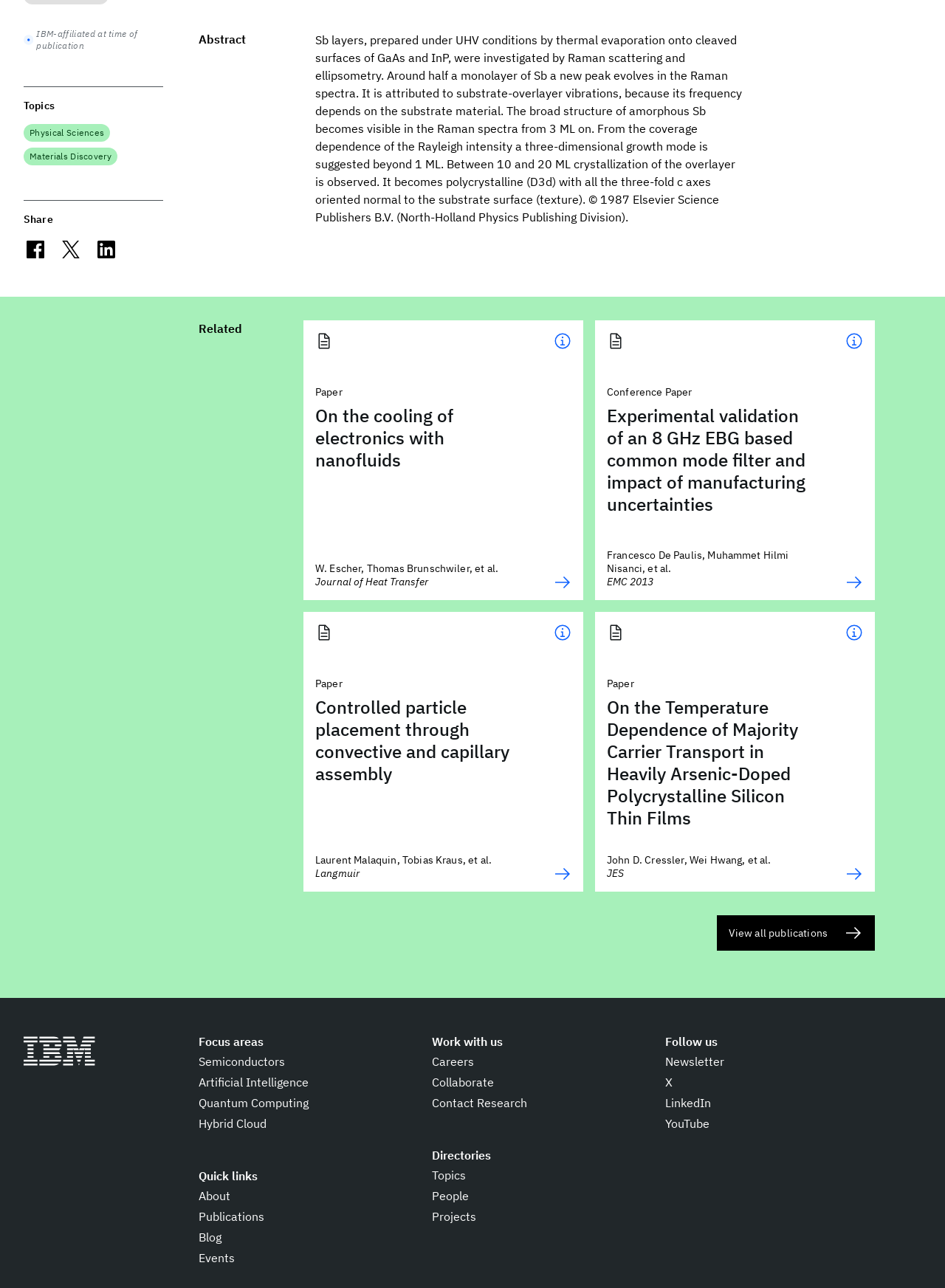Find the coordinates for the bounding box of the element with this description: "Physical Sciences".

[0.025, 0.096, 0.117, 0.11]